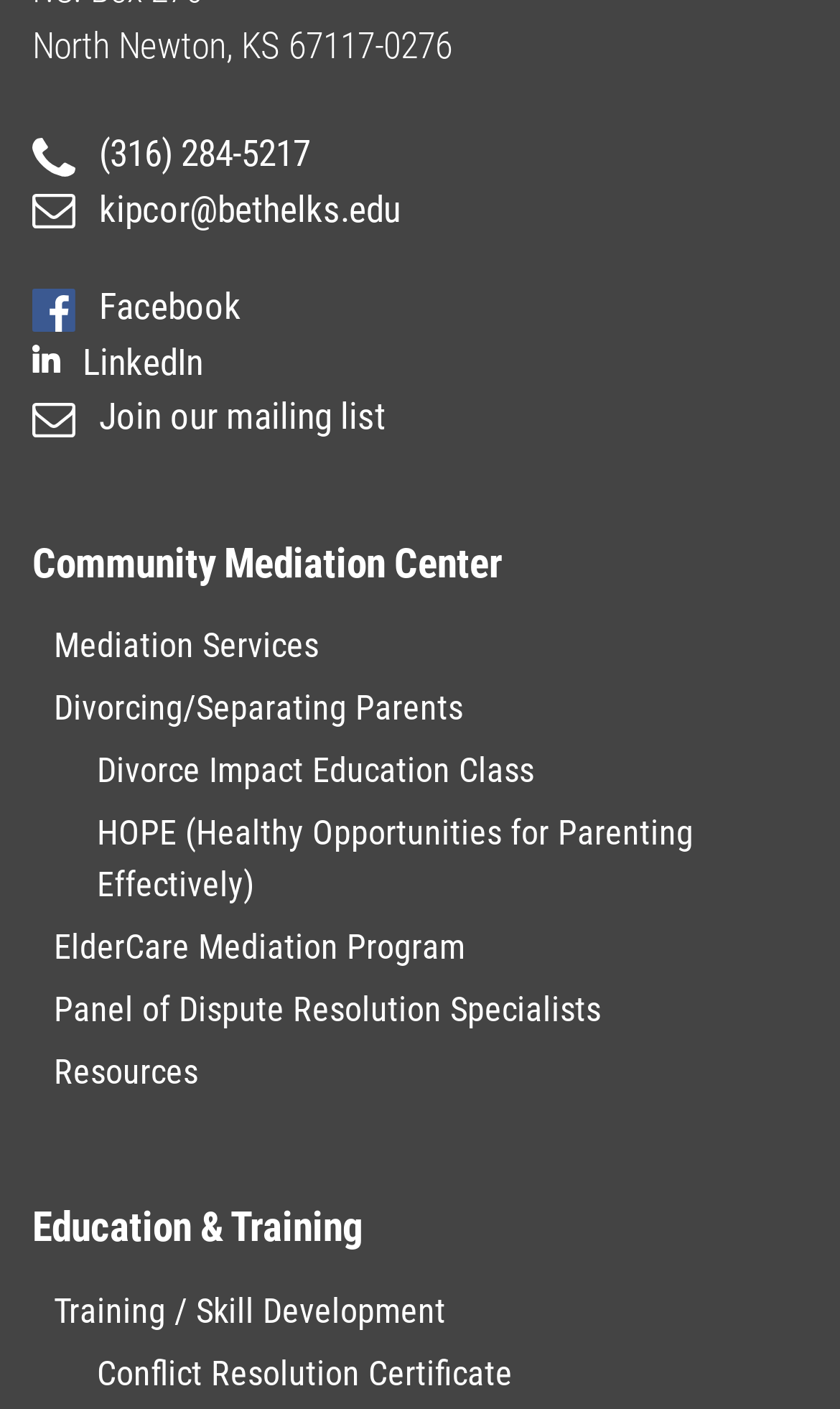Pinpoint the bounding box coordinates of the clickable element needed to complete the instruction: "Learn about Mediation Services". The coordinates should be provided as four float numbers between 0 and 1: [left, top, right, bottom].

[0.064, 0.444, 0.379, 0.473]